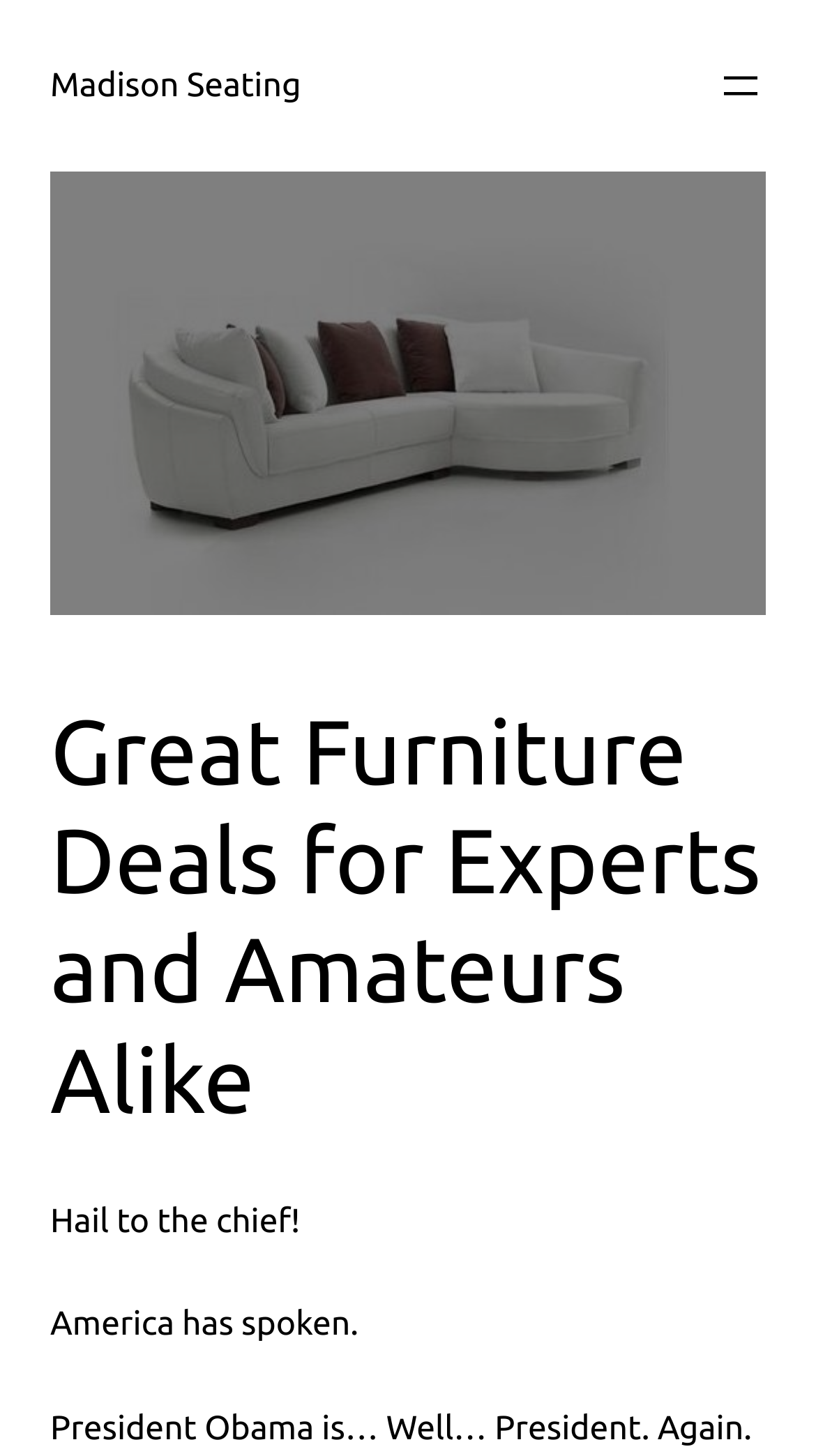How many elements are there in the top navigation bar?
Provide a detailed answer to the question, using the image to inform your response.

The top navigation bar contains two elements: a link to 'Madison Seating' and a button to 'Open menu'.